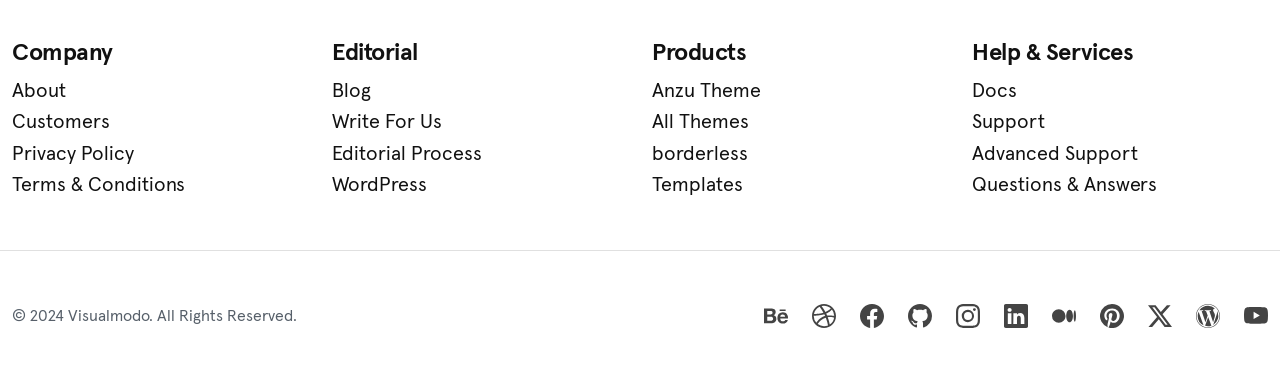Give a short answer using one word or phrase for the question:
What is the last link in the 'Help & Services' category?

Questions & Answers